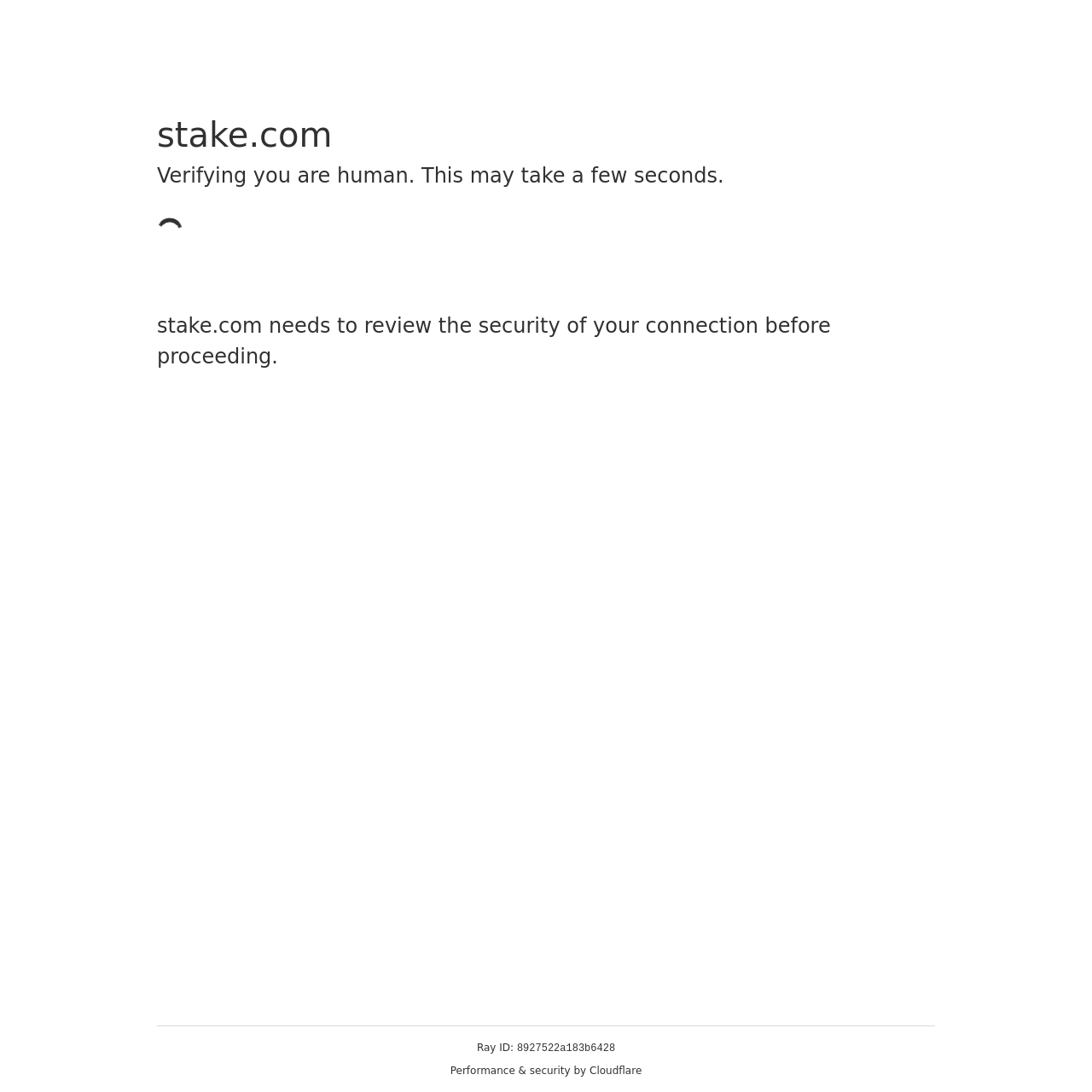With reference to the image, please provide a detailed answer to the following question: What is the domain of the website?

The domain of the website is stake.com, which is displayed at the top of the page in the heading 'stake.com'.